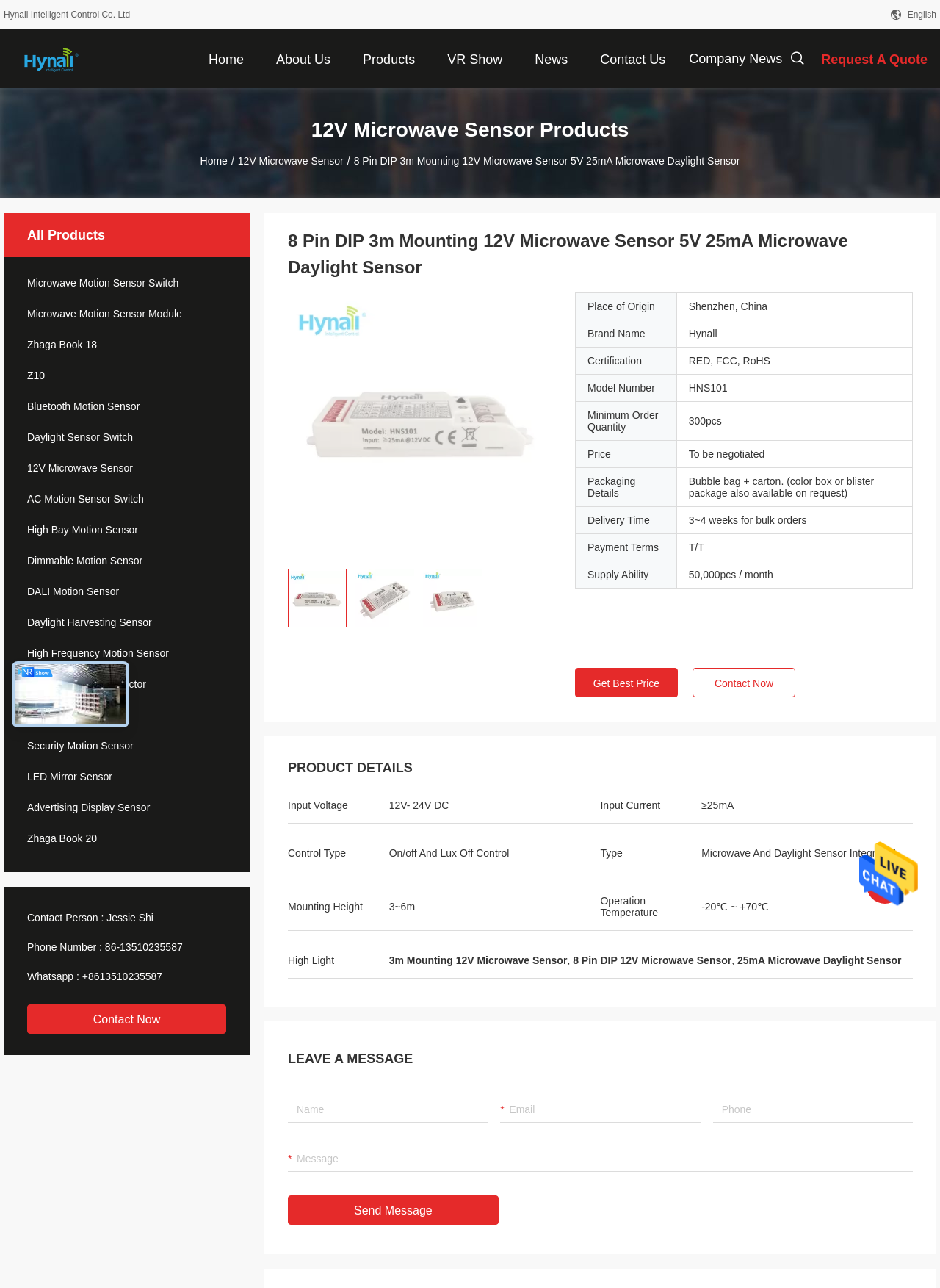Analyze the image and provide a detailed answer to the question: What is the place of origin of the product?

I found the place of origin by looking at the table on the webpage, which has a row with the header 'Place of Origin' and the value 'Shenzhen, China'.